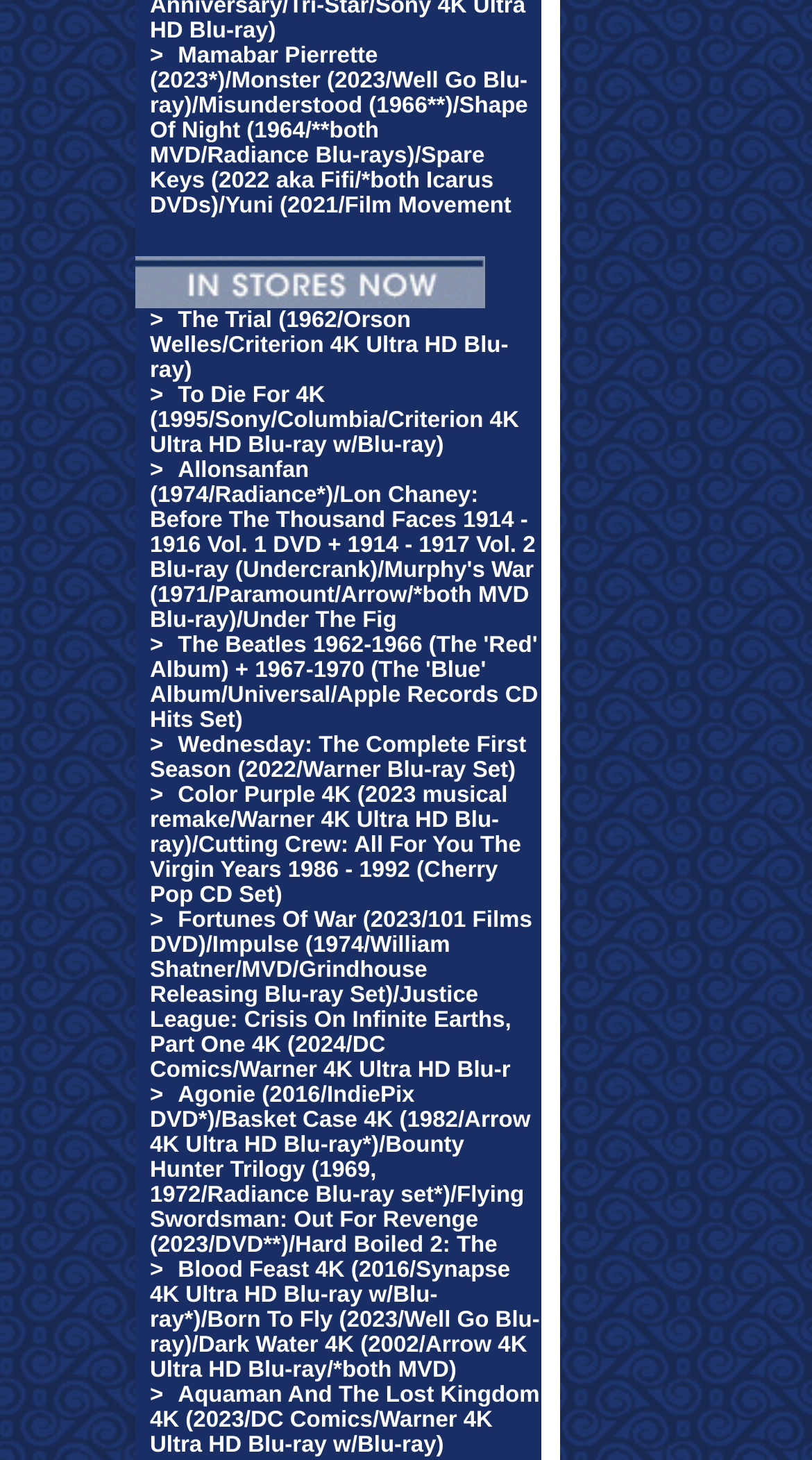What is the position of the 'In Stores Now' image on the webpage?
Your answer should be a single word or phrase derived from the screenshot.

Top-left